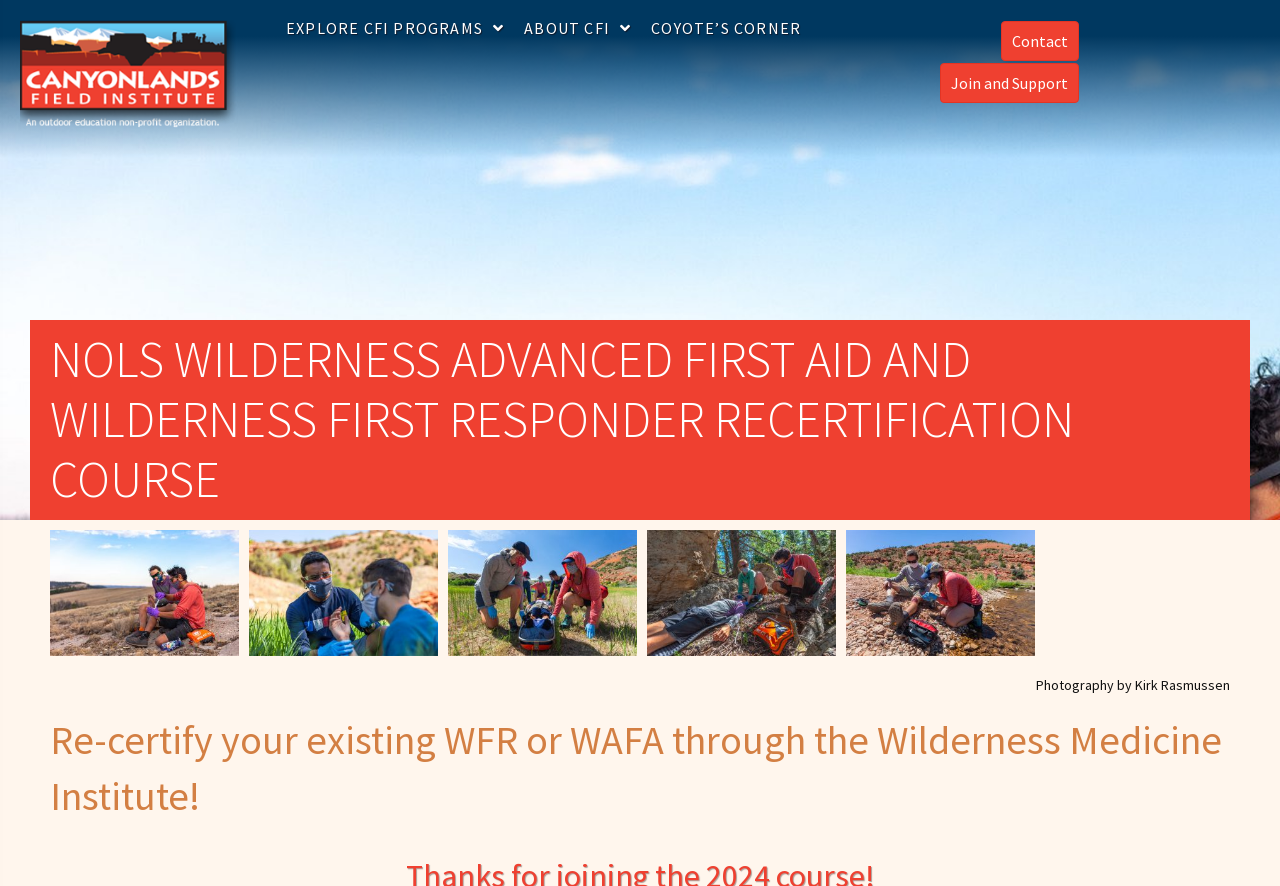Please identify the bounding box coordinates of the area that needs to be clicked to follow this instruction: "Click the CFI logo to go home".

[0.016, 0.068, 0.184, 0.094]